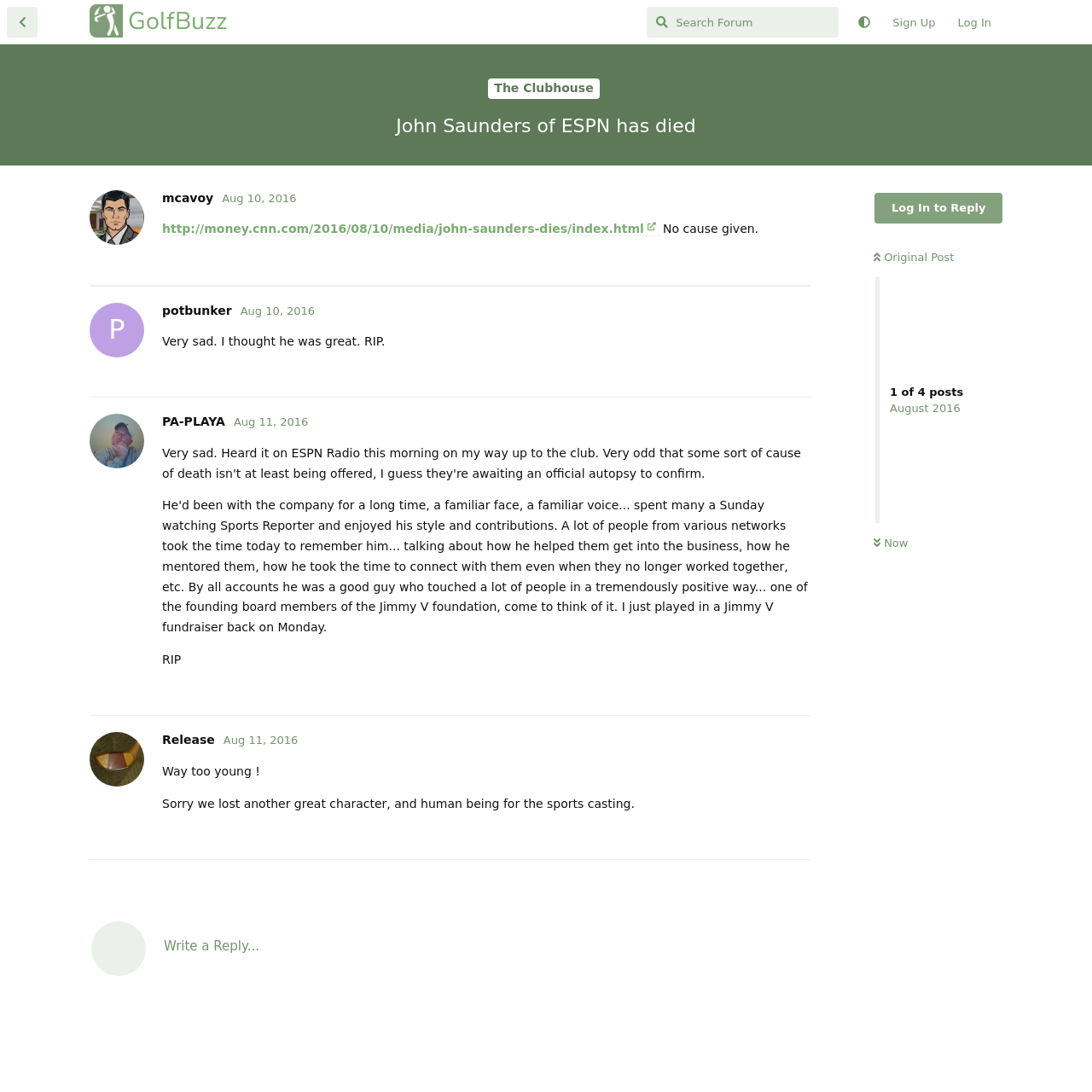Locate the bounding box coordinates of the element that should be clicked to execute the following instruction: "Write a reply".

[0.066, 0.827, 0.758, 0.908]